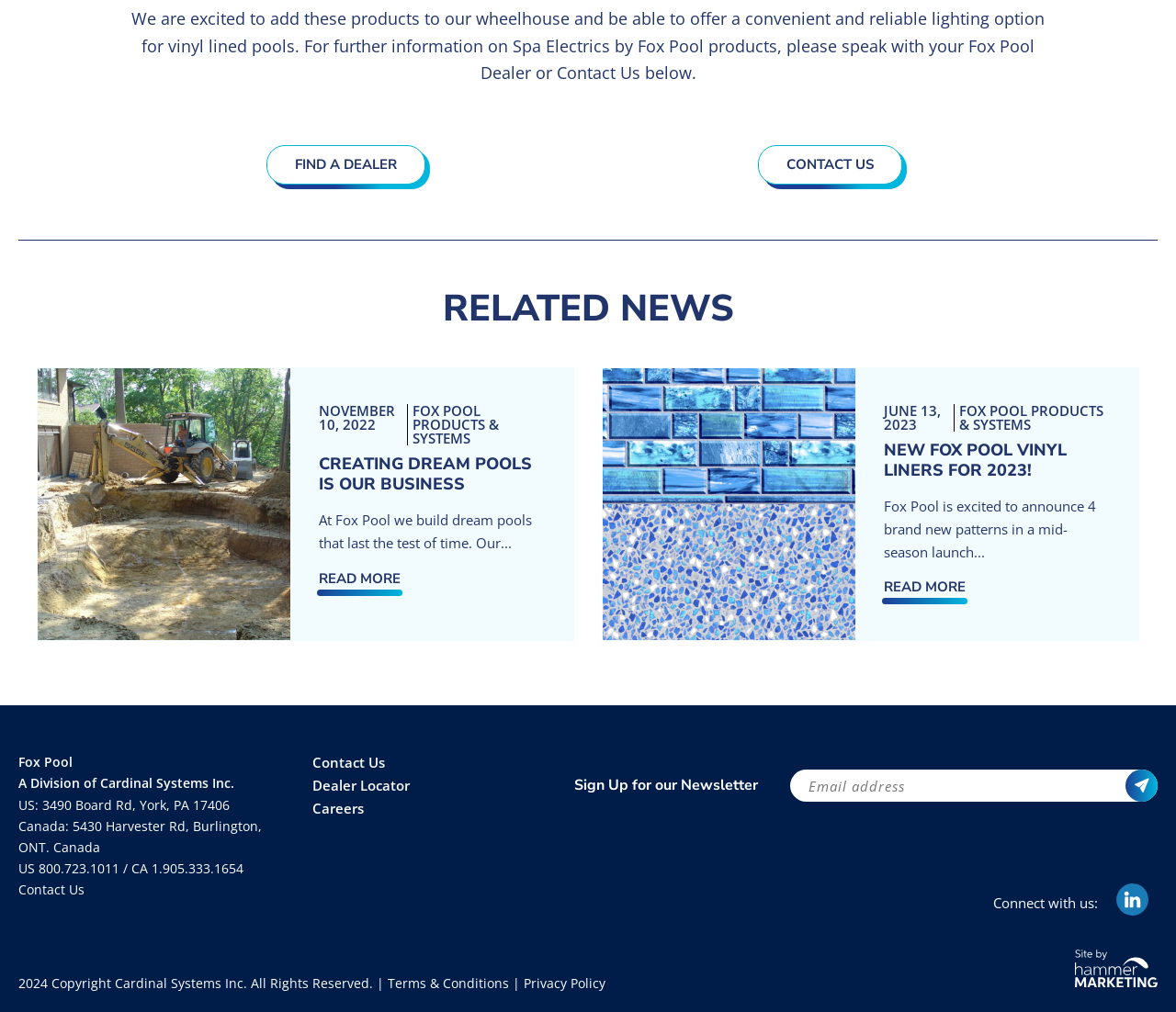Locate the bounding box coordinates of the area you need to click to fulfill this instruction: 'Sign up for the newsletter'. The coordinates must be in the form of four float numbers ranging from 0 to 1: [left, top, right, bottom].

[0.672, 0.761, 0.957, 0.793]